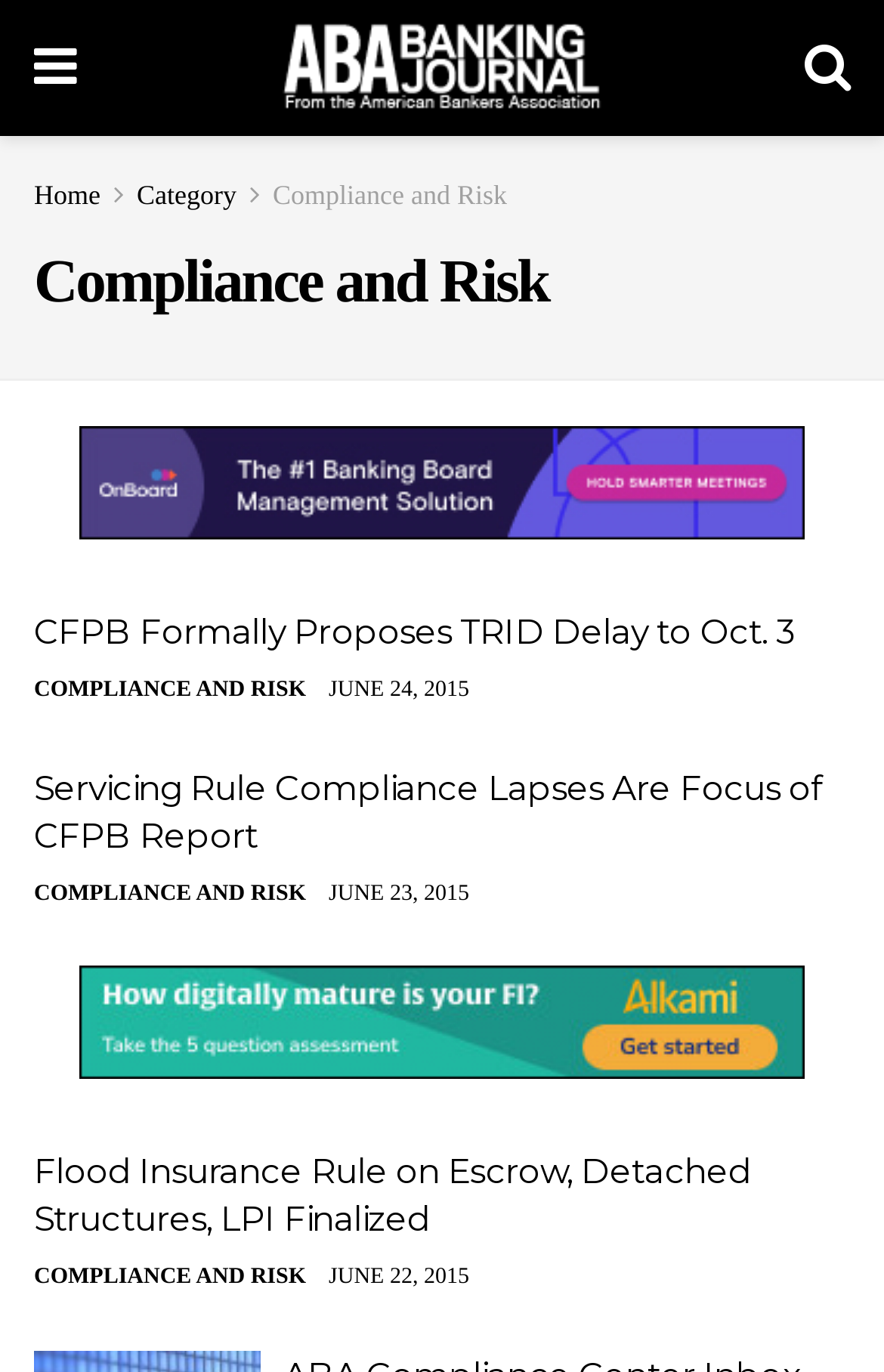Locate the bounding box coordinates of the clickable region to complete the following instruction: "Read the article about CFPB formally proposing TRID delay."

[0.038, 0.444, 0.962, 0.523]